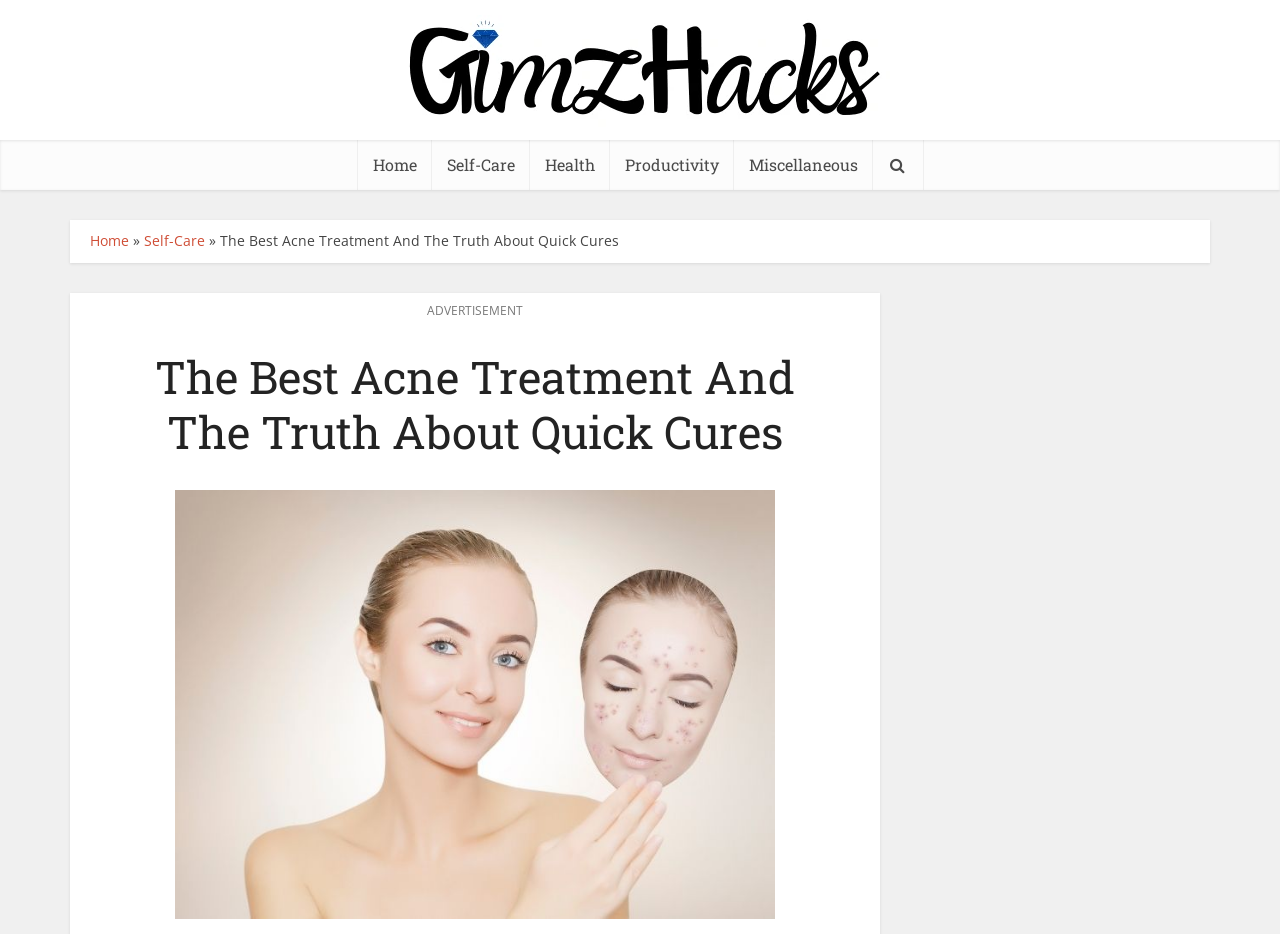What is the purpose of the website?
Please provide a comprehensive answer based on the information in the image.

Based on the article's heading and content, the purpose of the website is to provide information on acne treatment, specifically the best acne treatment that has worked for the author and many others.